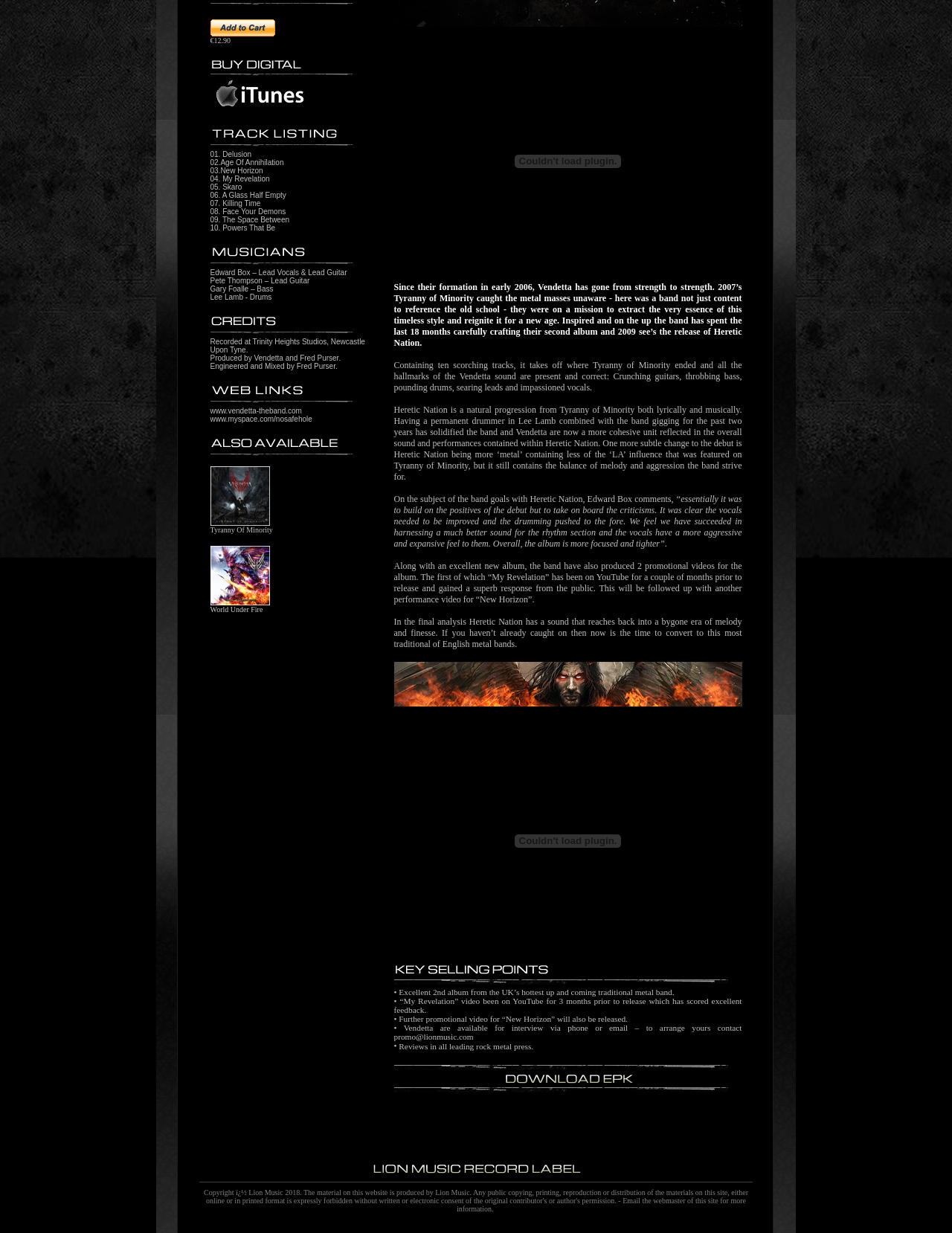Bounding box coordinates are given in the format (top-left x, top-left y, bottom-right x, bottom-right y). All values should be floating point numbers between 0 and 1. Provide the bounding box coordinate for the UI element described as: Erdle Consulting Group

None